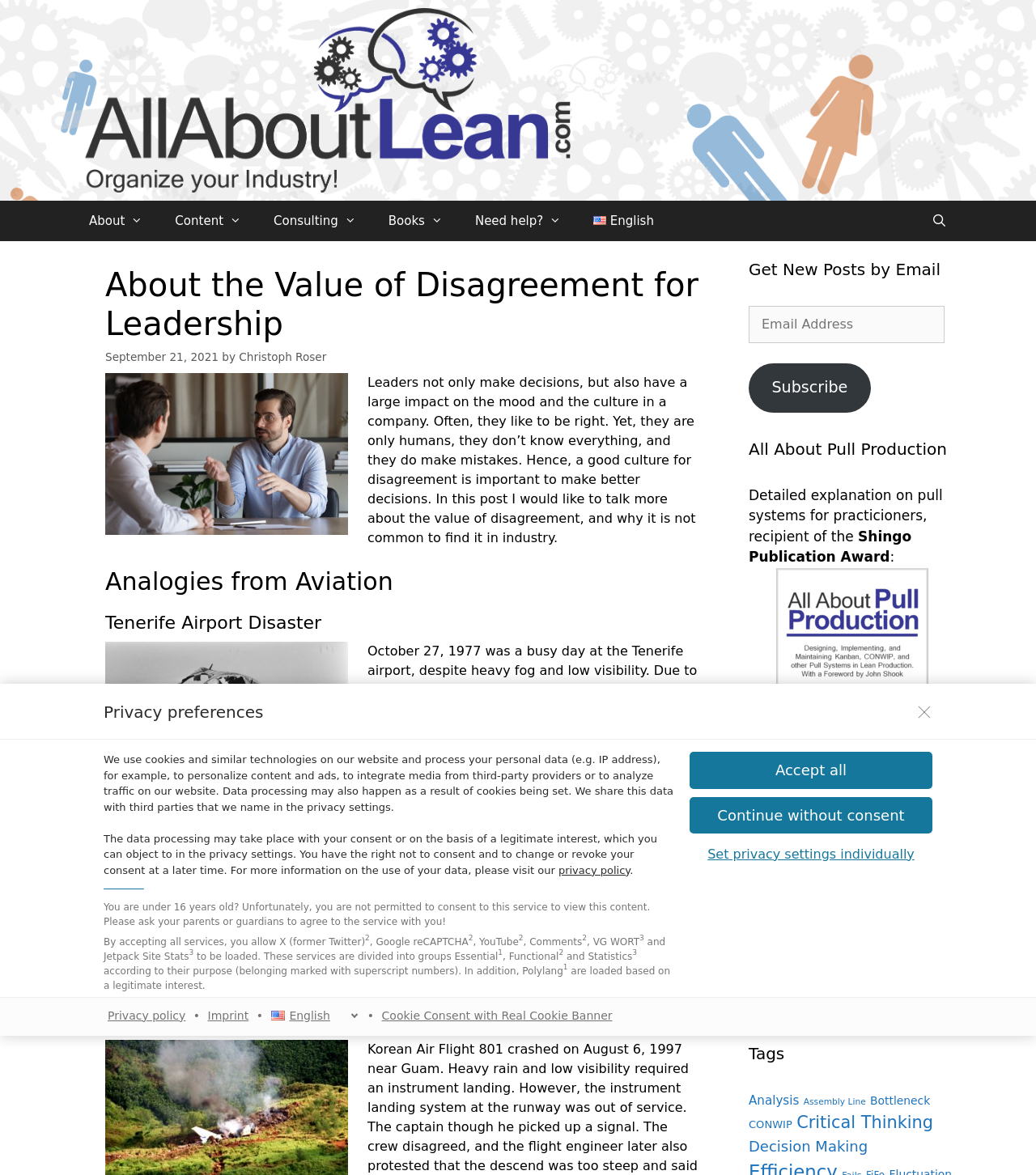Create an elaborate caption that covers all aspects of the webpage.

This webpage is about the value of disagreement in leadership, specifically in the context of companies. The page is divided into several sections. At the top, there is a banner with a link to the website's homepage, followed by a navigation menu with links to various sections of the website, including "About", "Content", "Consulting", "Books", and "Need help?".

Below the navigation menu, there is a heading that reads "About the Value of Disagreement for Leadership" followed by a brief introduction to the topic. The introduction explains that leaders not only make decisions but also have a significant impact on the mood and culture of a company, and that they are not infallible and can make mistakes. The author argues that a good culture for disagreement is essential to make better decisions.

The next section is titled "Analogies from Aviation" and discusses two aviation disasters, the Tenerife Airport Disaster and Korean Air Flight 801, to illustrate the importance of open communication and disagreement in decision-making.

The page also features a sidebar on the right with several complementary sections. One section allows users to subscribe to new posts by email, while another section promotes a book titled "All About Pull Production" written by the author. There is also a section with tags, which are links to other related articles on the website.

At the bottom of the page, there are links to the website's privacy policy, imprint, and cookie consent settings.